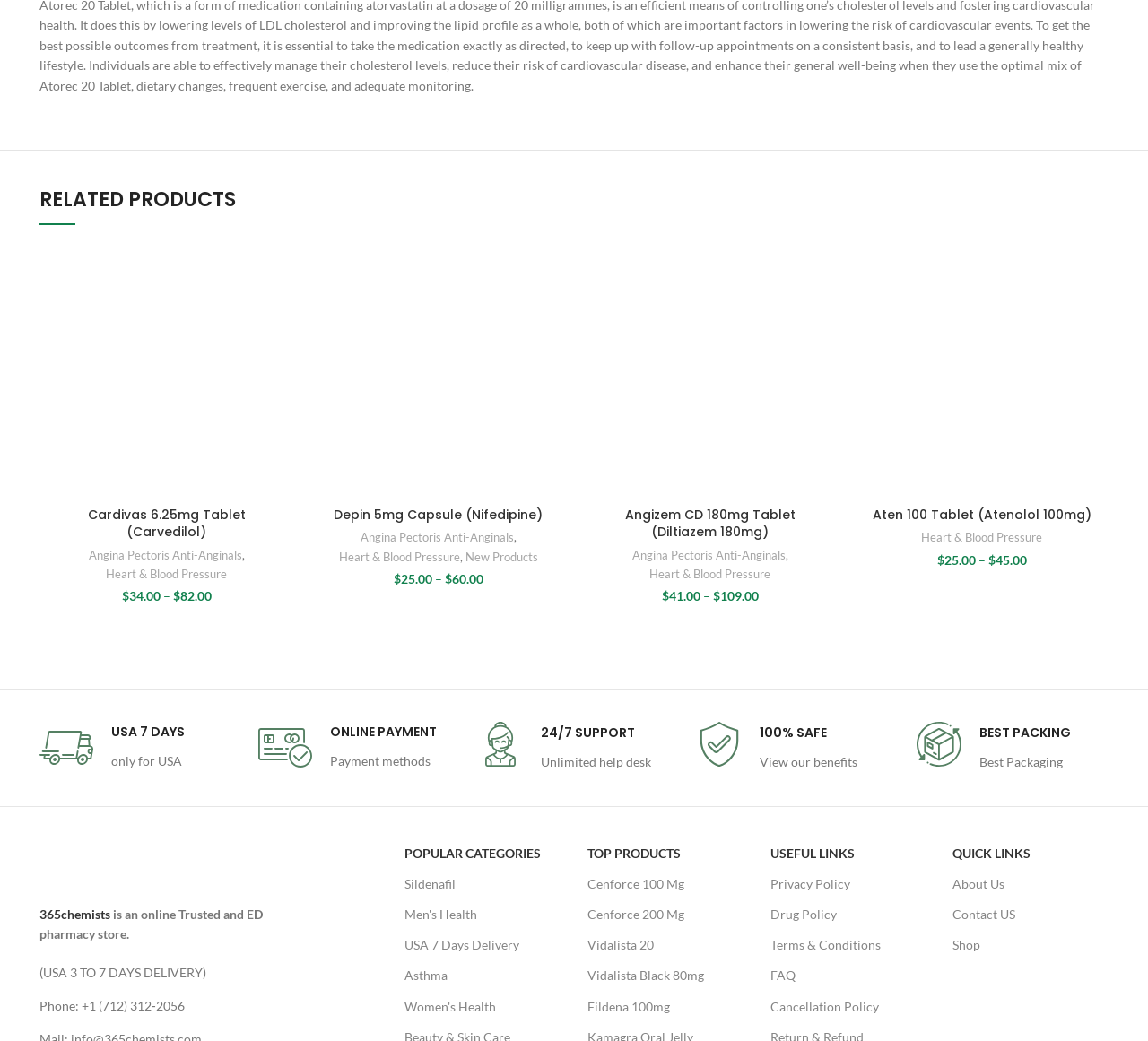Respond with a single word or phrase:
What is the name of the online pharmacy store?

365Chemists